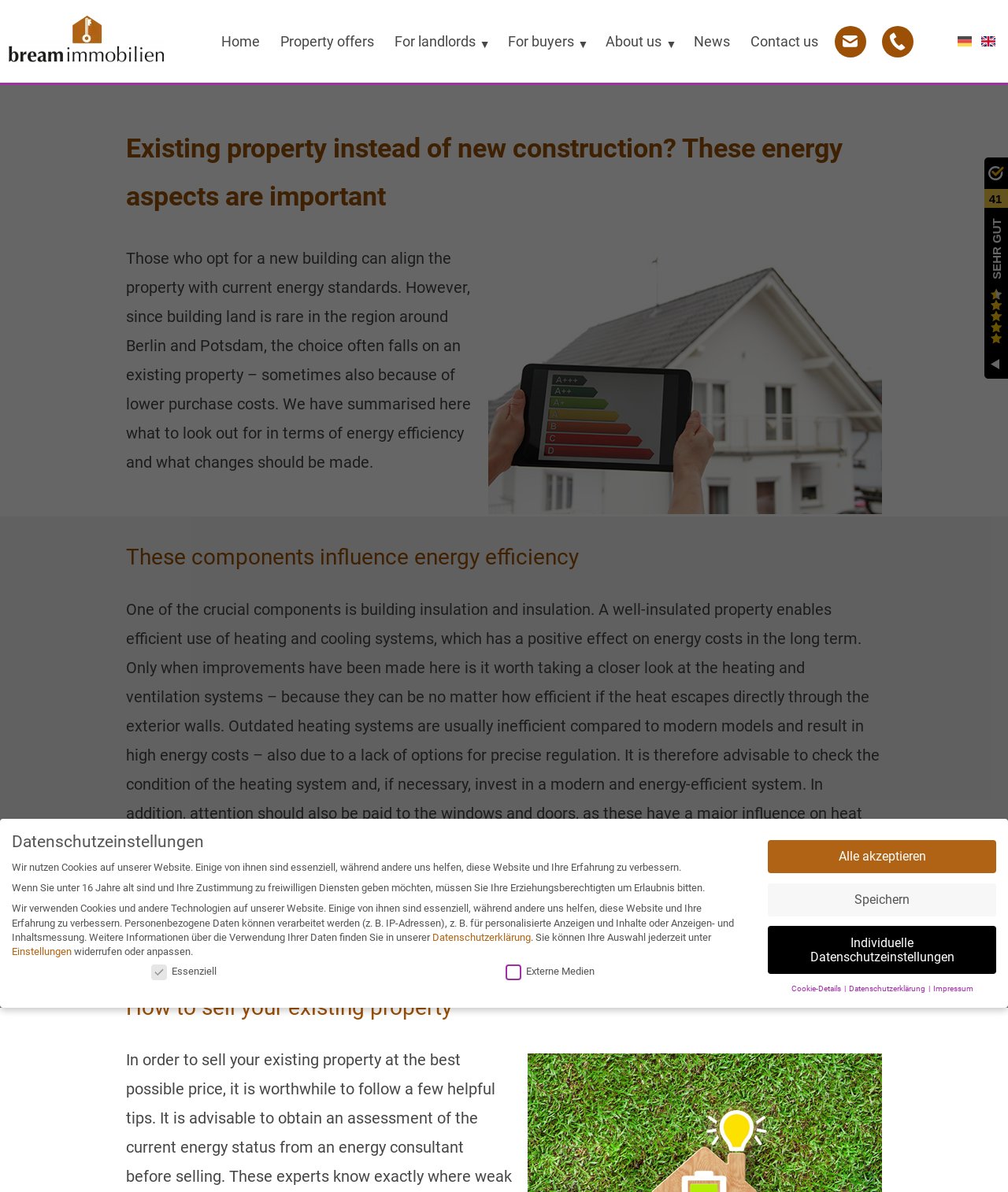Please specify the bounding box coordinates of the element that should be clicked to execute the given instruction: 'Click on the 'Home' link'. Ensure the coordinates are four float numbers between 0 and 1, expressed as [left, top, right, bottom].

[0.216, 0.013, 0.261, 0.056]